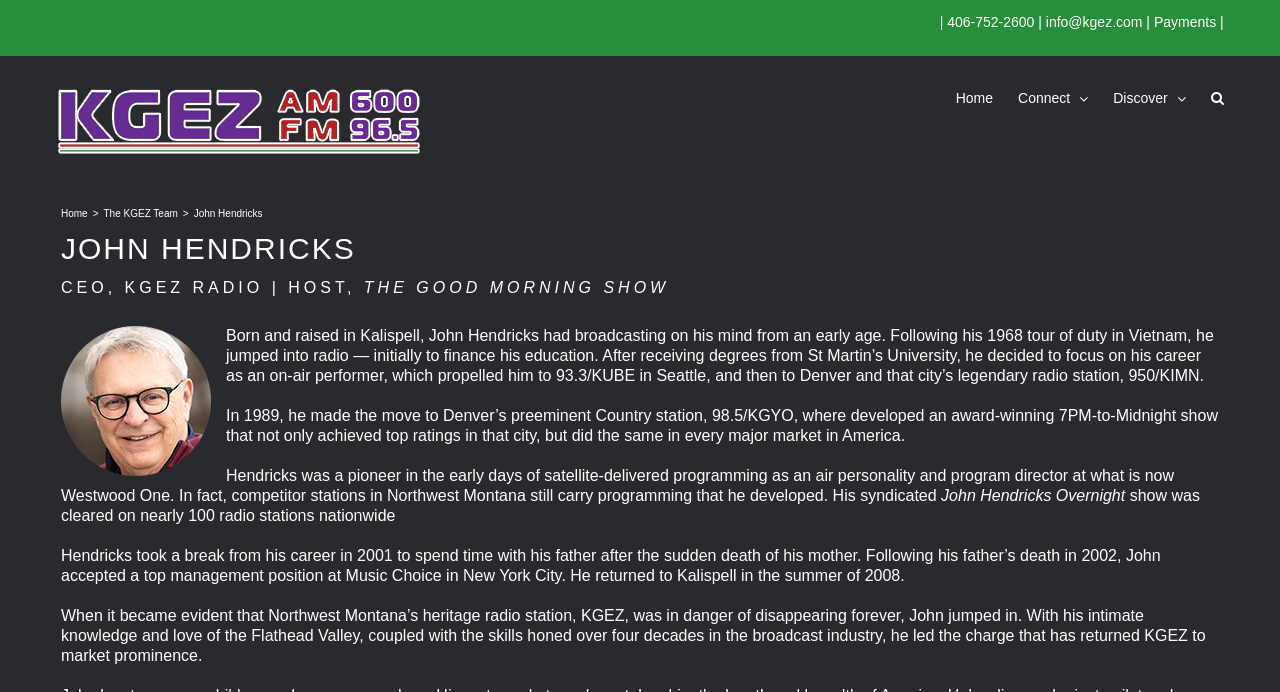What is the name of John Hendricks' overnight show?
Please answer the question with a detailed response using the information from the screenshot.

According to the webpage, John Hendricks' overnight show is called 'John Hendricks Overnight', as indicated by the text 'John Hendricks Overnight show was cleared on nearly 100 radio stations nationwide'.